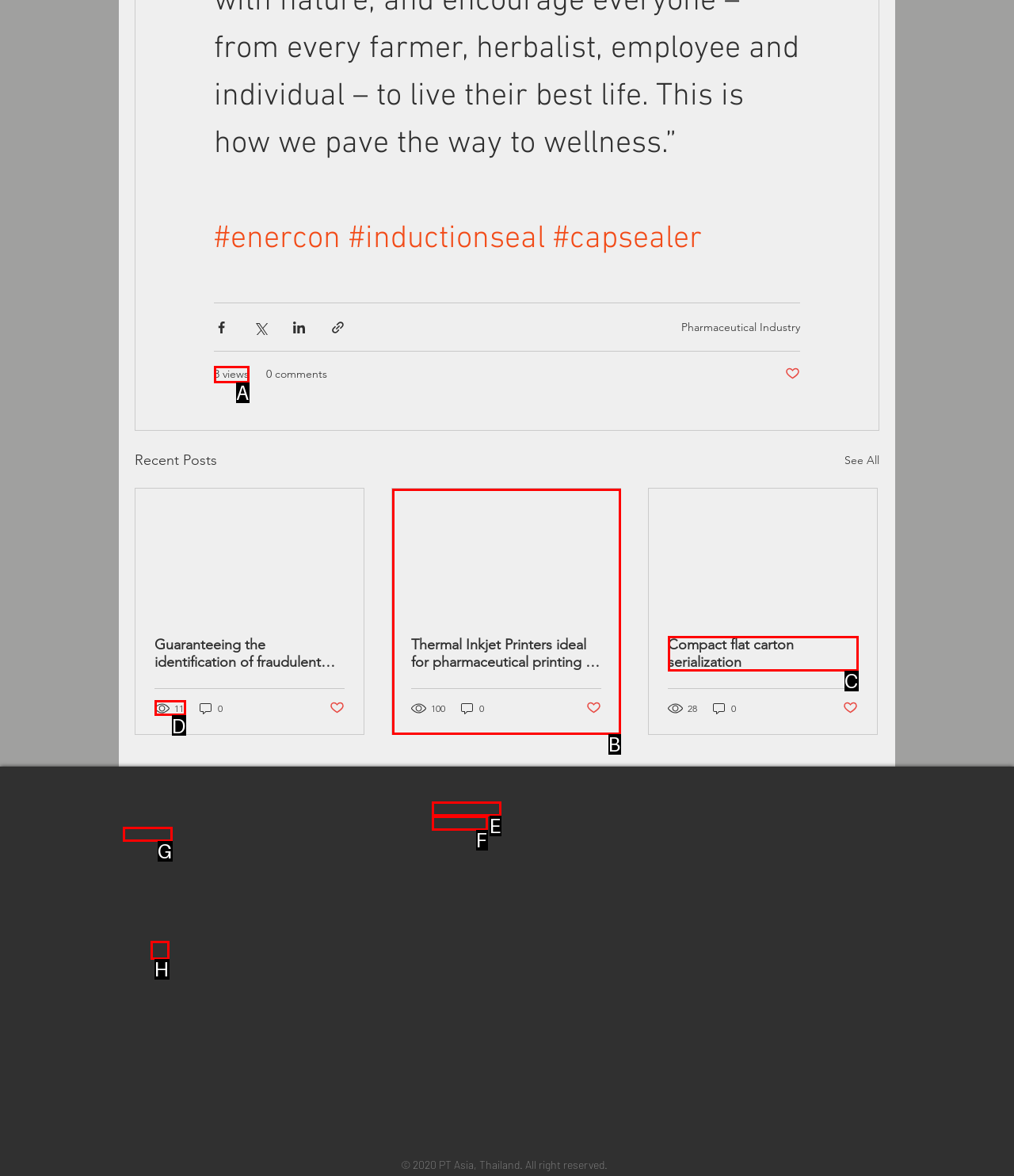Select the letter from the given choices that aligns best with the description: What's new. Reply with the specific letter only.

F